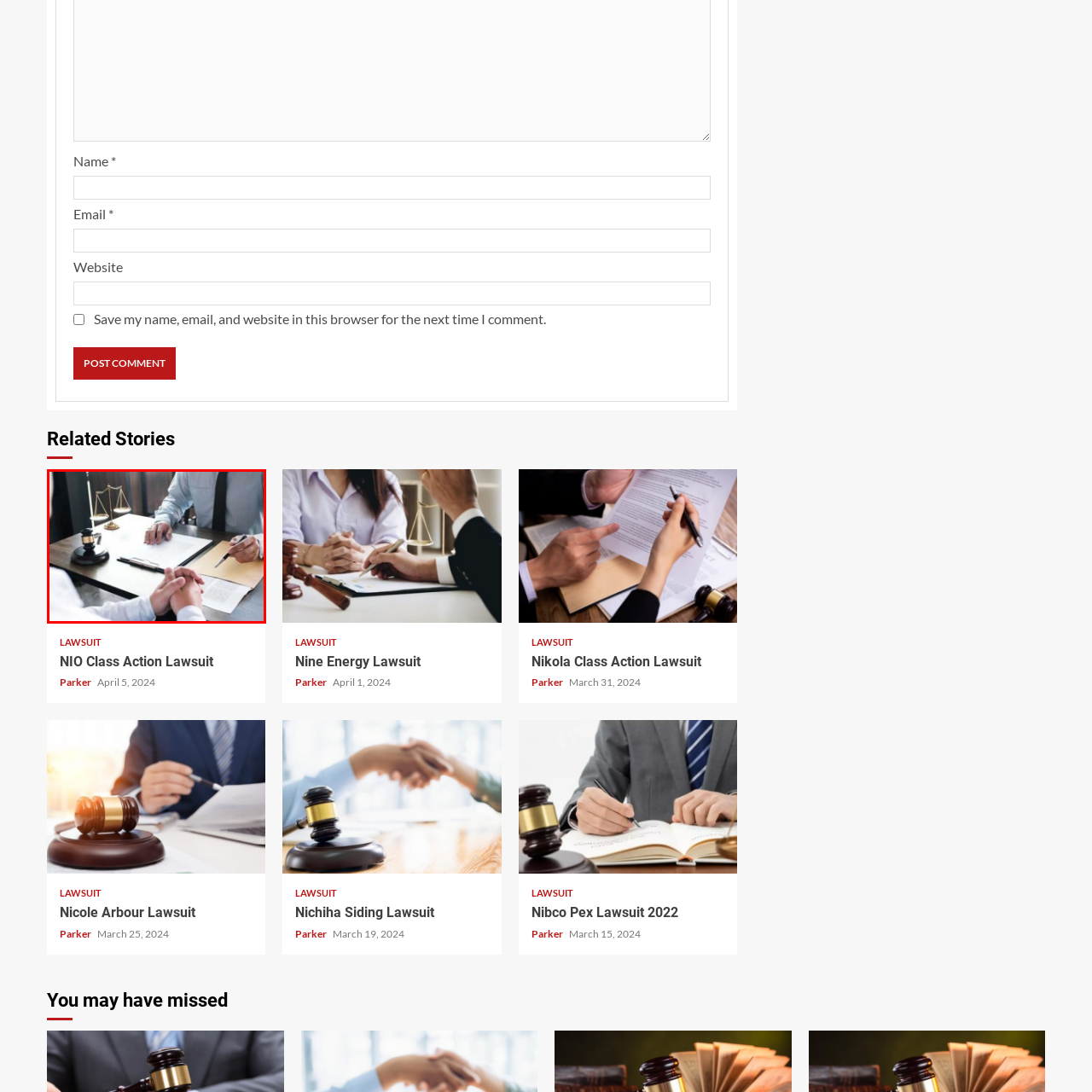Craft a detailed and vivid caption for the image that is highlighted by the red frame.

The image depicts a legal consultation taking place in a professional setting. In the foreground, a client and a lawyer are engaged in discussion, with the client’s hands clasped together on the table, suggesting a serious conversation. The lawyer, dressed in a light blue shirt and black tie, is holding a pen and appears to be reviewing documents laid out on the table. 

In the background, a wooden gavel rests on a notepad, alongside a small set of scales of justice, symbolizing the legal context of their meeting. The setting is well-lit, conveying an atmosphere of professionalism and trust, essential for legal consultations.